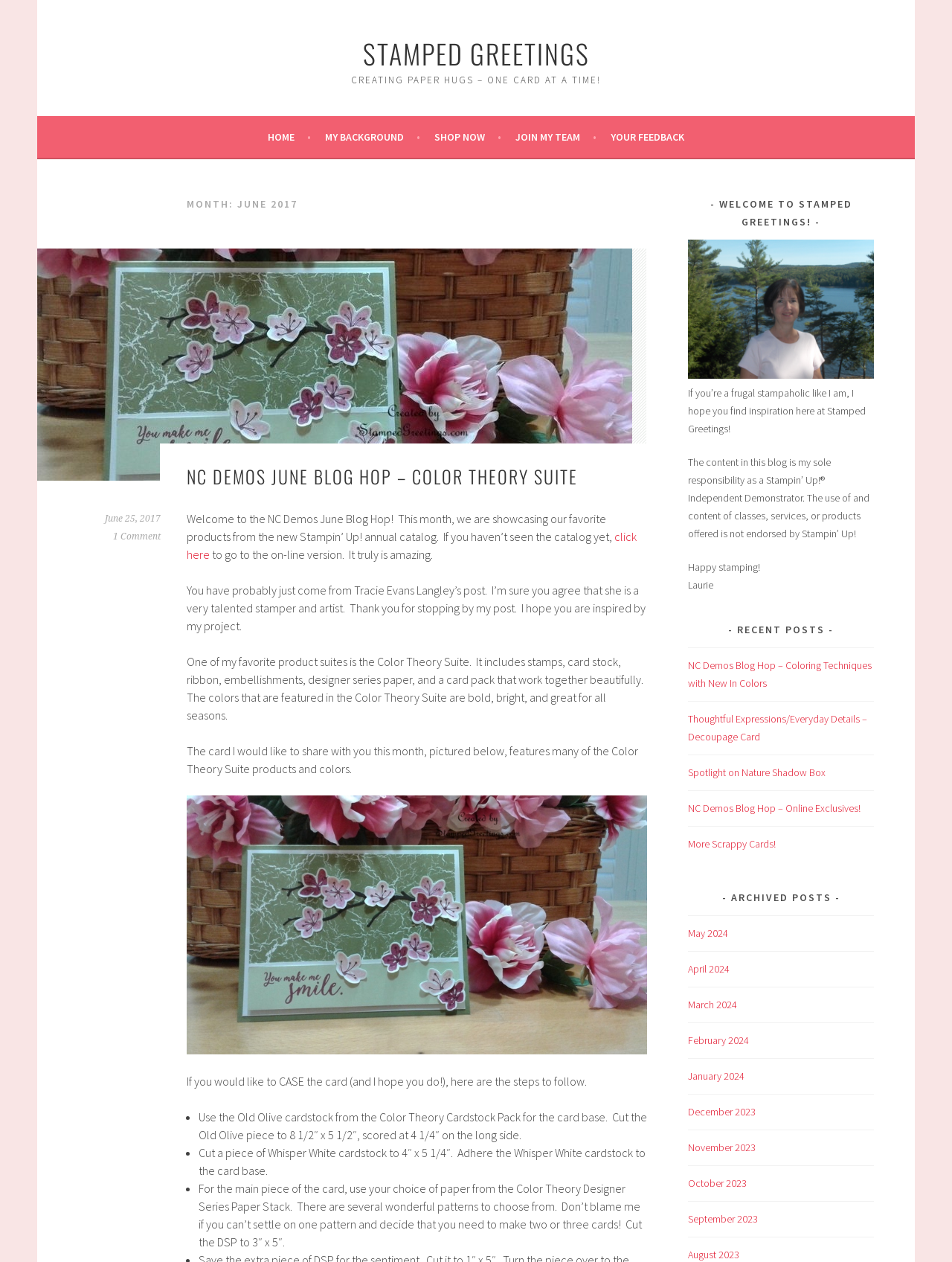Please determine the bounding box coordinates of the clickable area required to carry out the following instruction: "Go to June 2017 archive". The coordinates must be four float numbers between 0 and 1, represented as [left, top, right, bottom].

[0.039, 0.197, 0.679, 0.381]